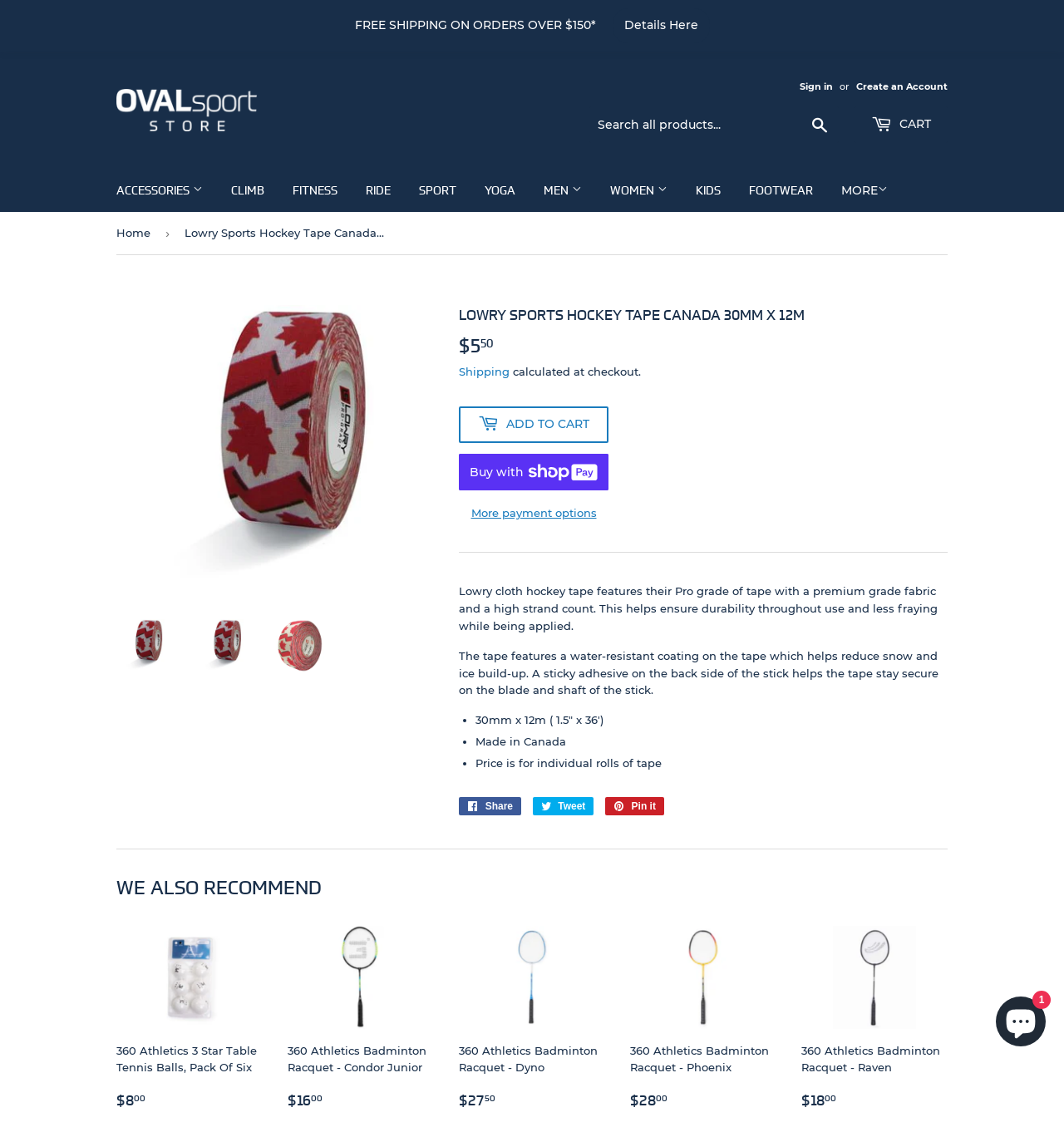Generate a thorough caption that explains the contents of the webpage.

This webpage is an e-commerce product page for Lowry Sports Hockey Tape Canada 30mm x 12m. At the top, there is a navigation menu with links to various categories such as Accessories, Climb, Fitness, Ride, Sport, Men, Women, and Kids. Below the navigation menu, there is a search bar and a cart icon.

On the left side of the page, there is a breadcrumb navigation showing the path from the home page to the current product page. Below the breadcrumb navigation, there is a product image and a product description section. The product description section includes the product name, price, and a brief description of the product features and benefits.

To the right of the product image, there are several call-to-action buttons, including "Add to Cart", "Buy now with ShopPay", and "More payment options". Below the call-to-action buttons, there is a product details section that includes a list of product features, such as the size, material, and country of origin.

Further down the page, there are social media sharing links and a separator line. Below the separator line, there is a section titled "We Also Recommend" that displays a related product with a link to its product page.

Throughout the page, there are several images, including the product image, a ShopPay logo, and a separator line image. The overall layout of the page is clean and easy to navigate, with clear headings and concise text.